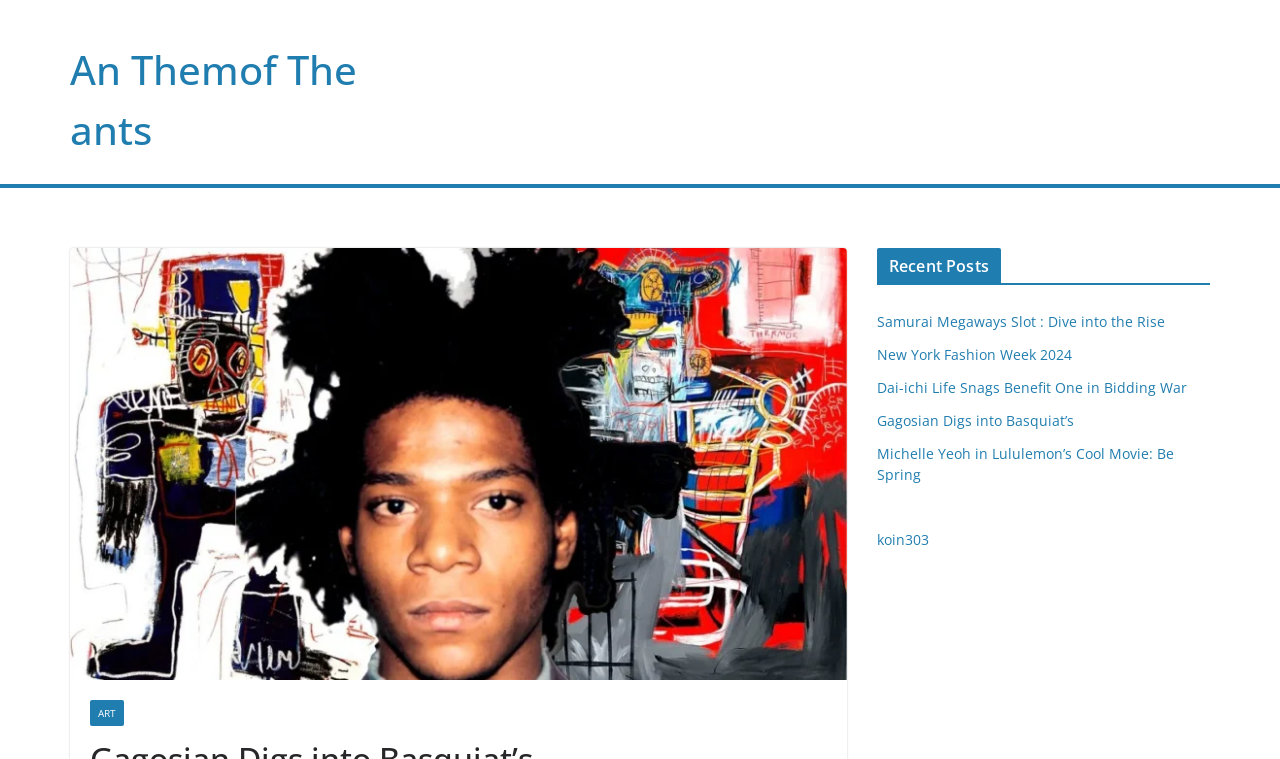Please determine the headline of the webpage and provide its content.

Gagosian Digs into Basquiat’s